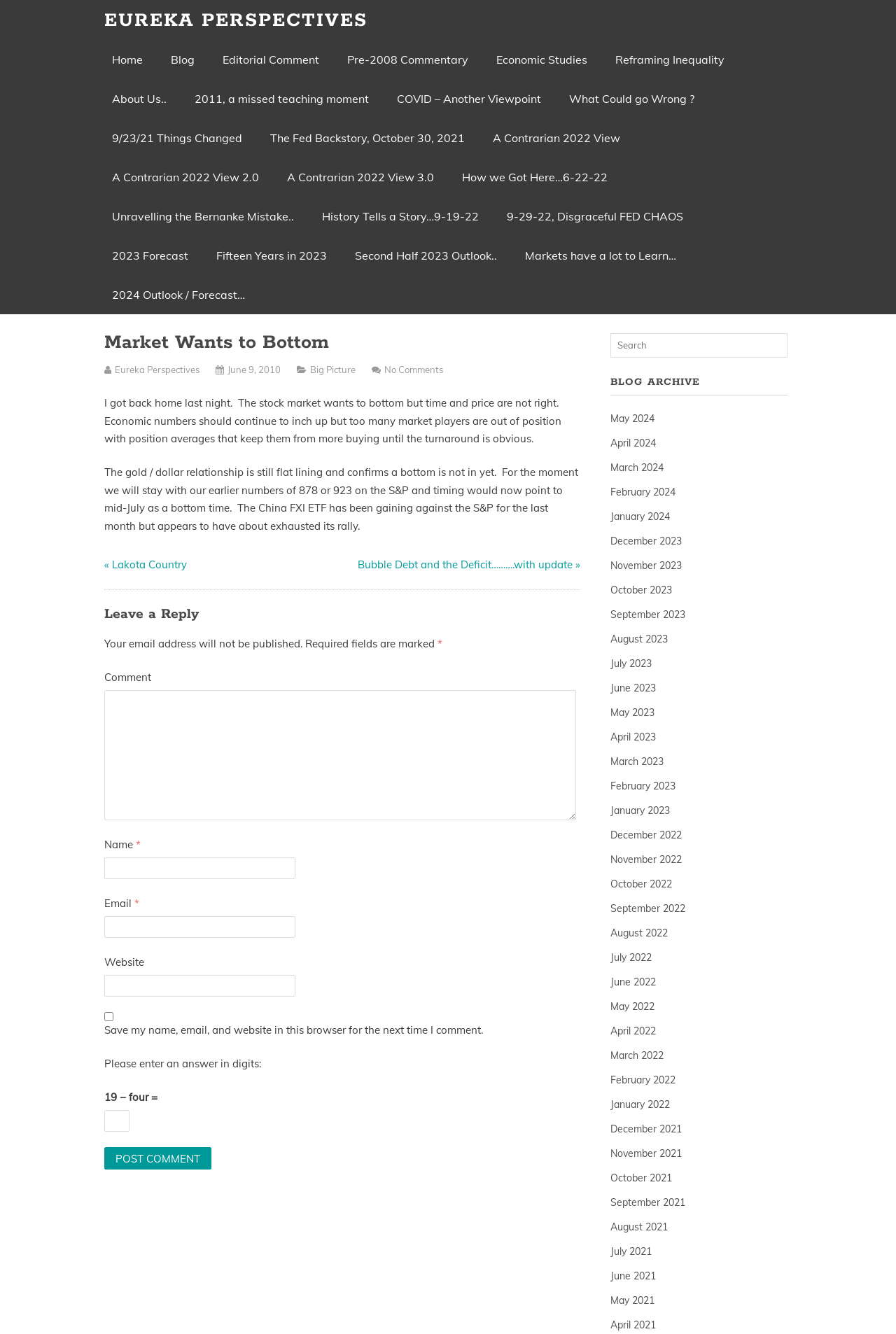Given the description "COVID – Another Viewpoint", provide the bounding box coordinates of the corresponding UI element.

[0.427, 0.059, 0.62, 0.089]